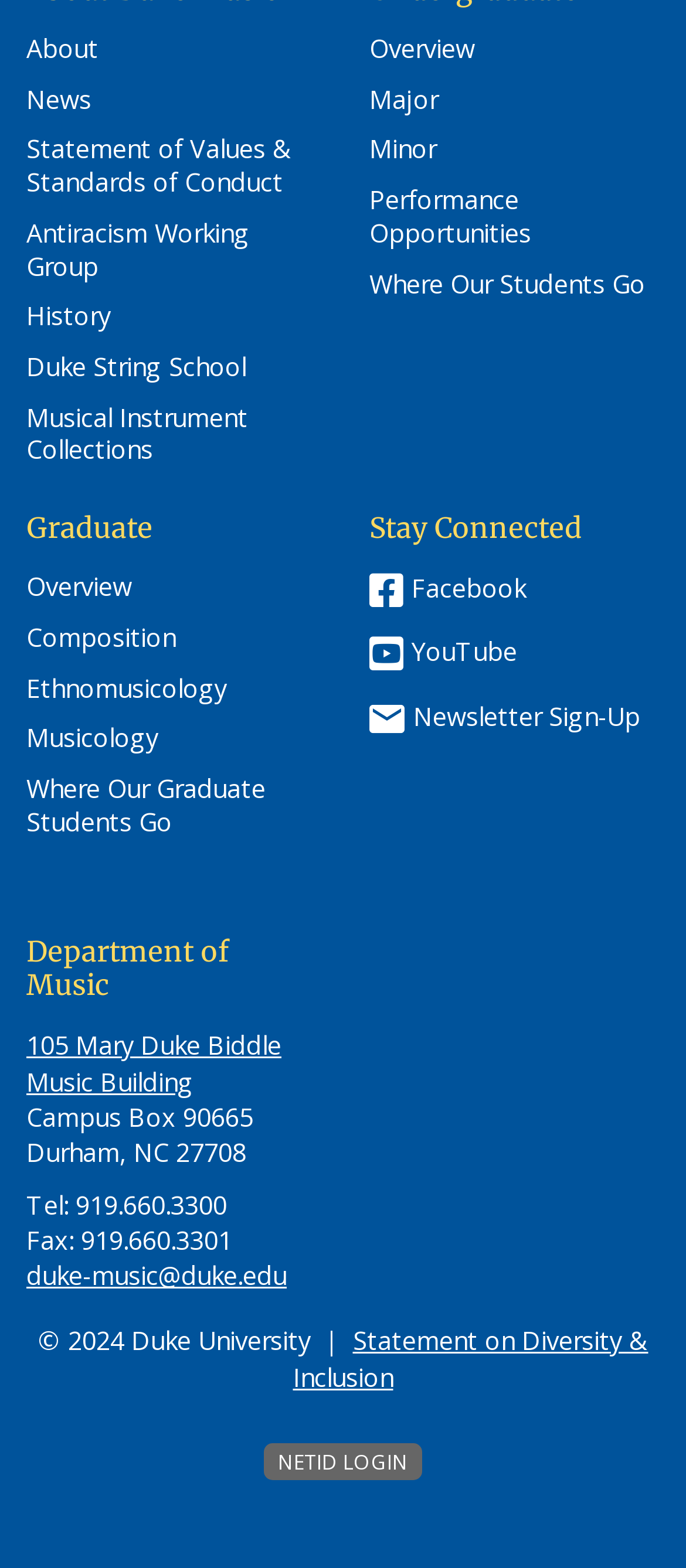Using the description "News", locate and provide the bounding box of the UI element.

[0.038, 0.053, 0.133, 0.074]